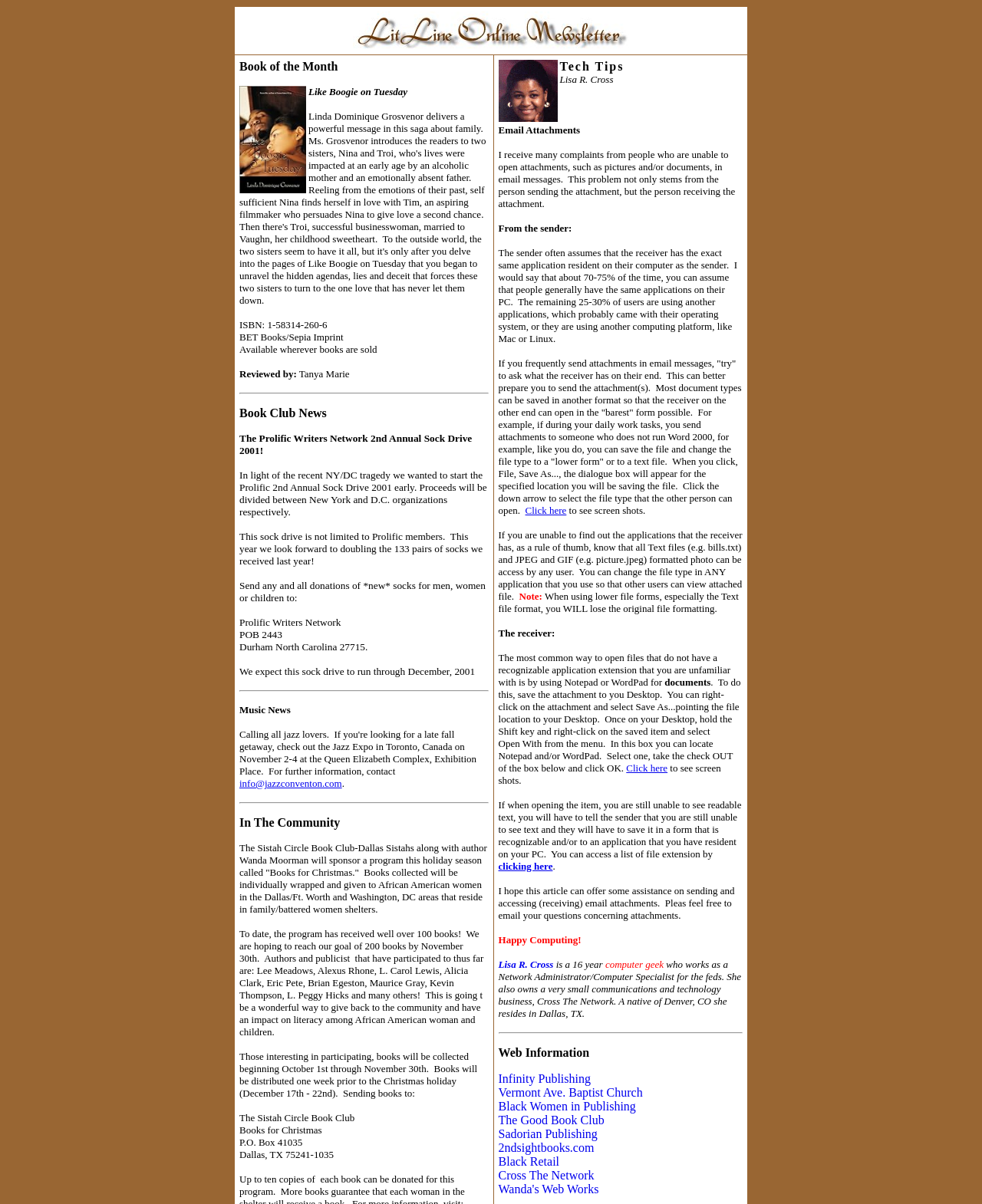Please pinpoint the bounding box coordinates for the region I should click to adhere to this instruction: "Click the link to Black Women in Publishing".

[0.507, 0.913, 0.648, 0.924]